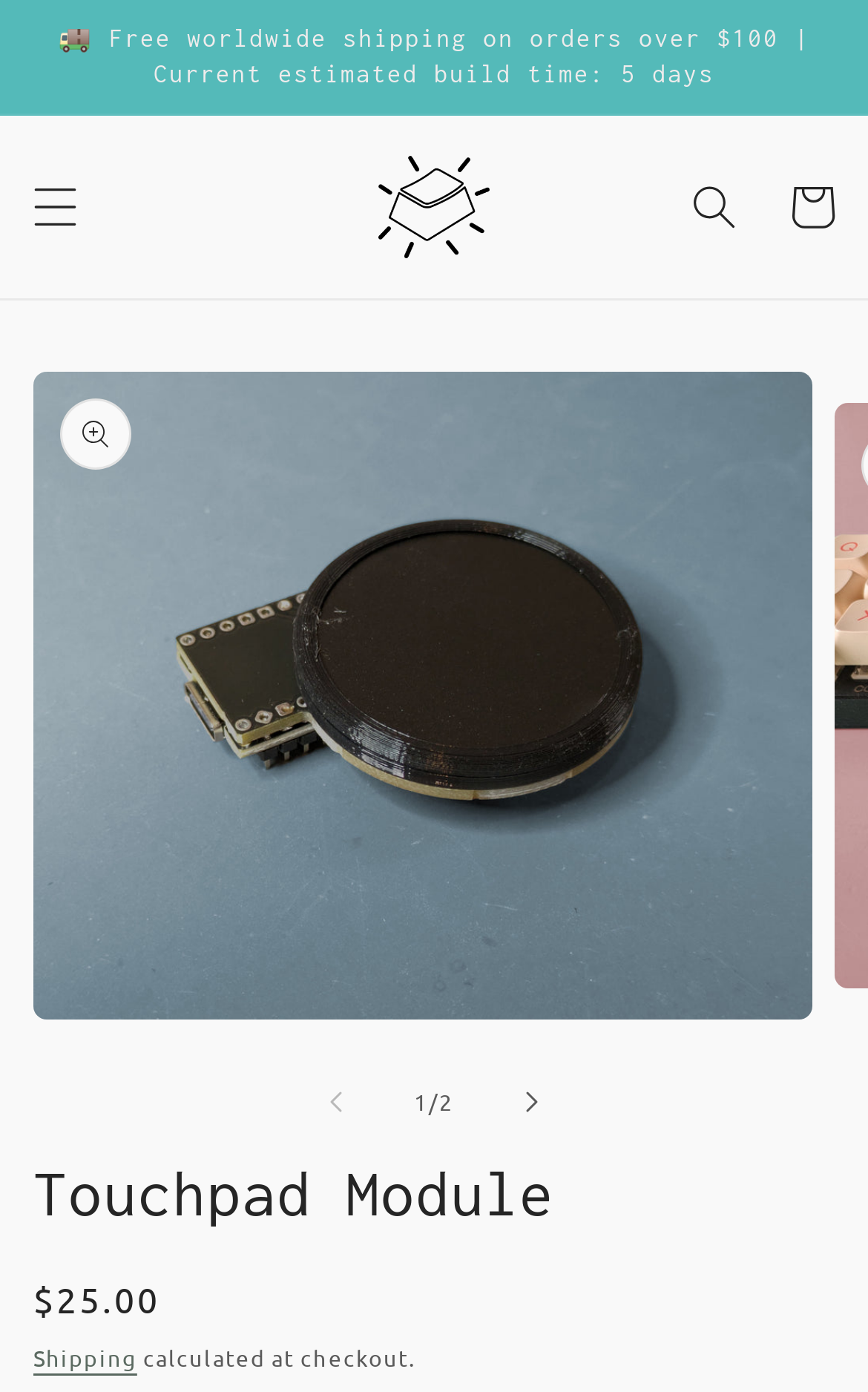Provide an in-depth caption for the elements present on the webpage.

The webpage is about the "Touchpad Module" product. At the top, there is an announcement section that spans the entire width of the page, displaying a message about free worldwide shipping on orders over $100 and an estimated build time of 5 days. Below this section, there is a menu button on the left and a search button on the right. In the center, the holykeebs logo is displayed as an image, with a link to the holykeebs website.

On the right side, there is a cart link. Below these elements, there is a gallery viewer section that takes up most of the page's width. This section contains two buttons, "Slide left" and "Slide right", which are used to navigate through the gallery. There is also a text "of" in the center of the gallery viewer.

At the bottom of the page, there is a heading that reads "Touchpad Module". Below this heading, there is a status section that displays the regular price of the product, which is $25.00. There is also a link to the shipping information and a text that reads "calculated at checkout."